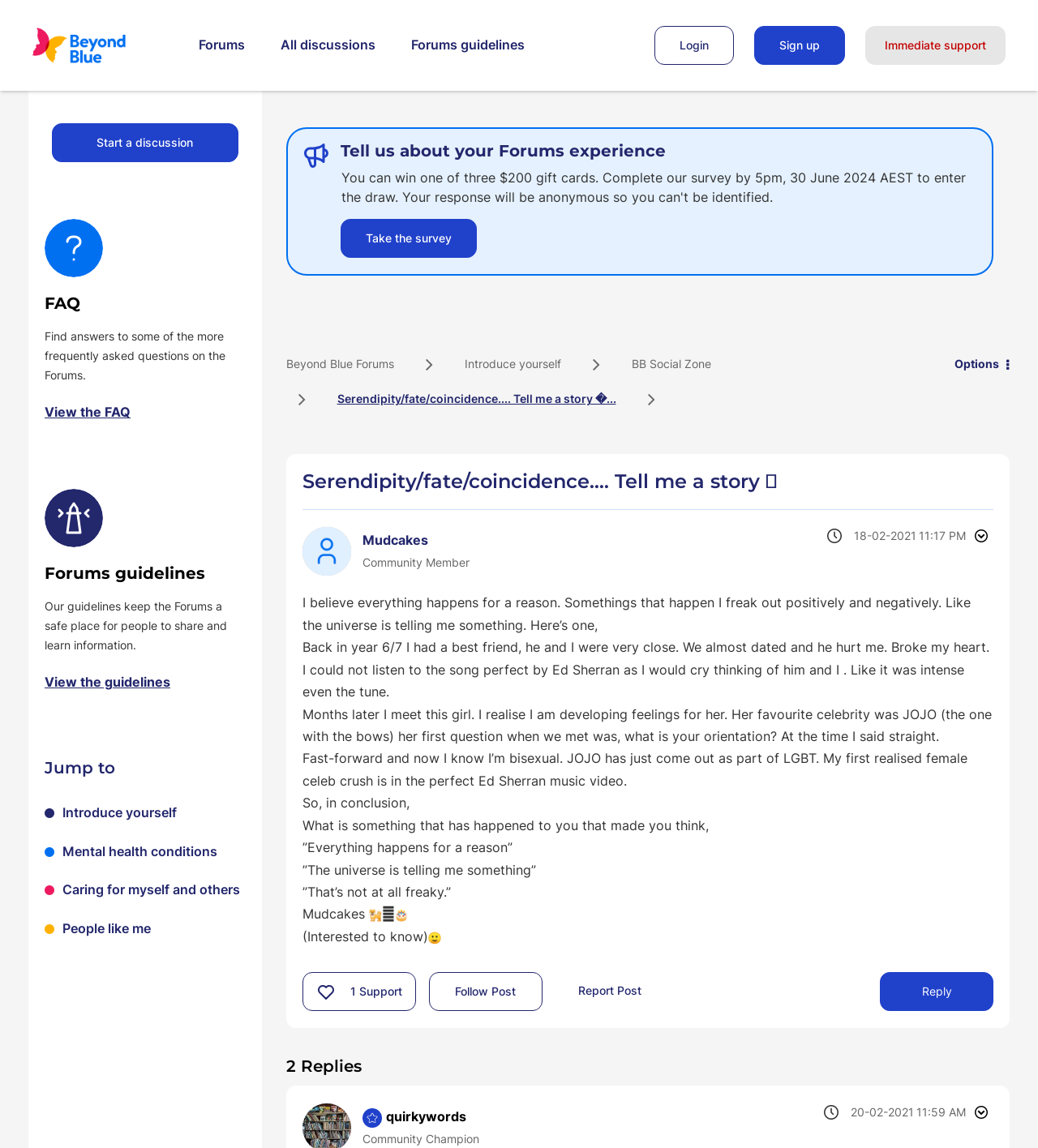Respond to the following question with a brief word or phrase:
What is the favorite celebrity of the girl mentioned in the post?

JOJO